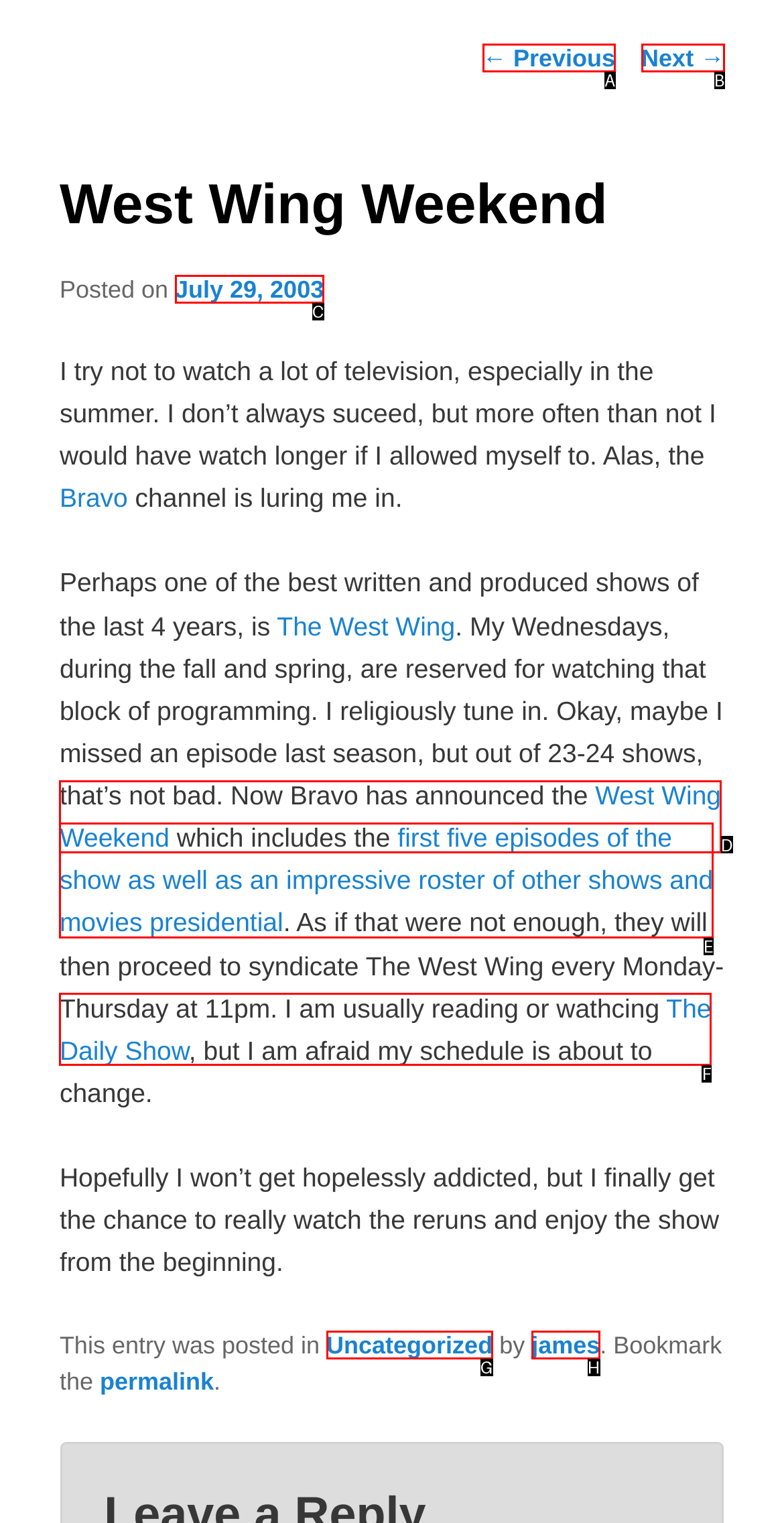Tell me which one HTML element best matches the description: ← Previous
Answer with the option's letter from the given choices directly.

A